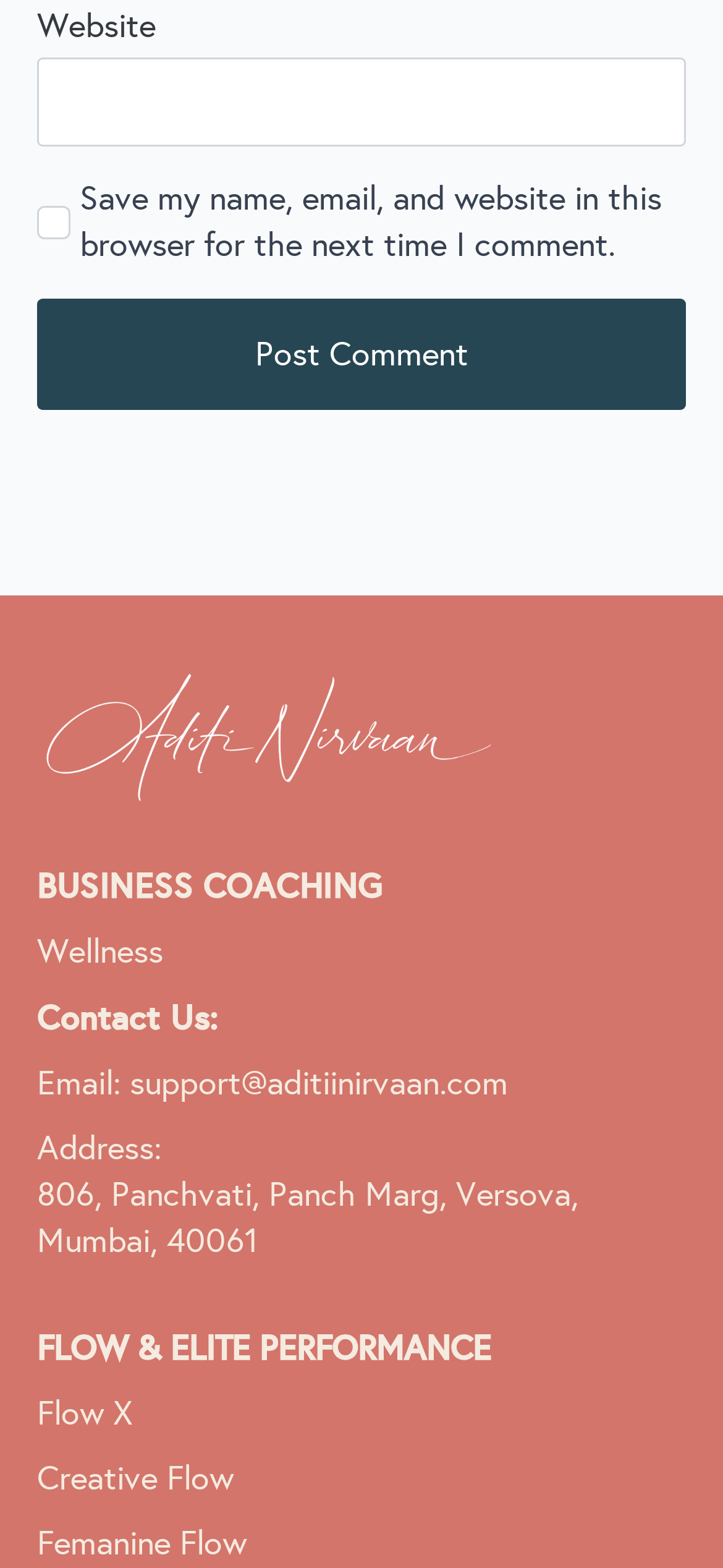Determine the bounding box coordinates for the UI element with the following description: "Charles Mix County". The coordinates should be four float numbers between 0 and 1, represented as [left, top, right, bottom].

None